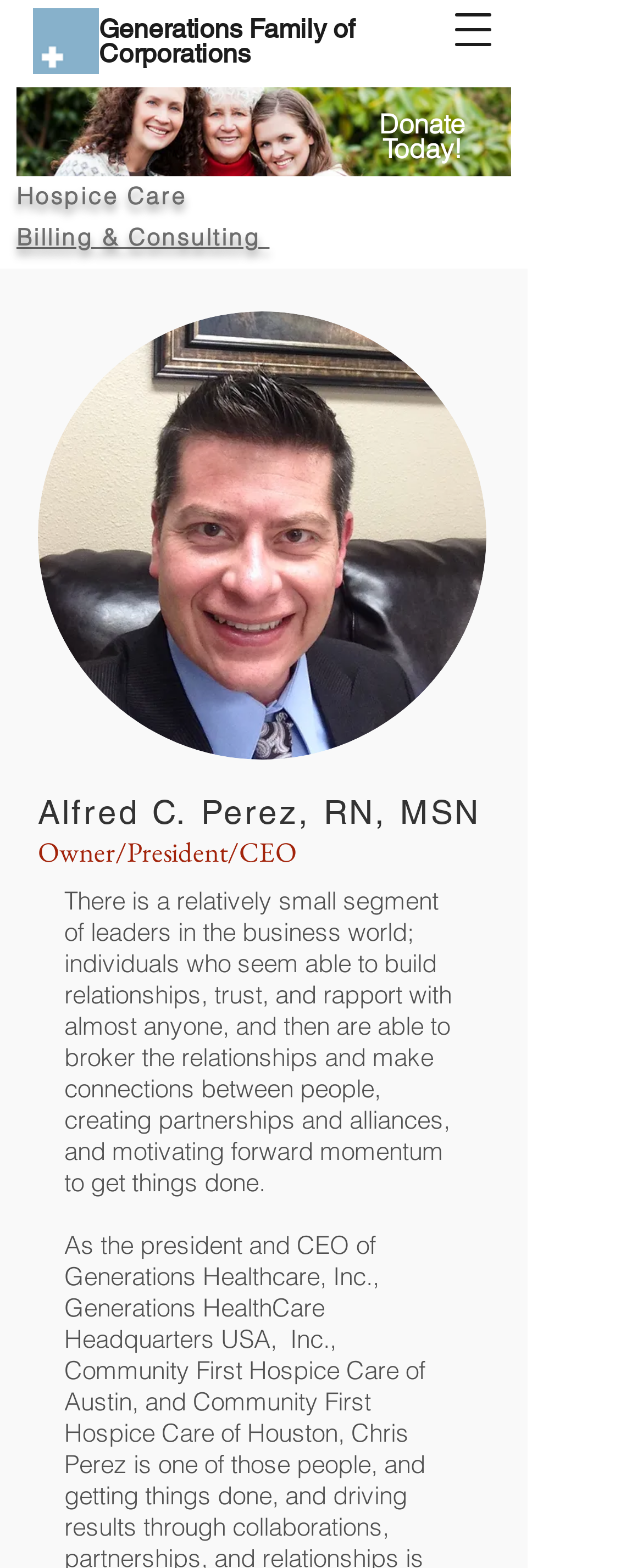Offer a detailed explanation of the webpage layout and contents.

The webpage is about the "Our Team" section of the "Generations" organization. At the top, there is a main heading "Generations Family of Corporations" with two links, "Generations" and "Family of Corporations". Below this, there is a small link on the left side of the page. 

On the top-right corner, there is a button to open a navigation menu. Next to it, there are three headings: "Donate", "Today!", and no text (possibly a blank heading). Each of these headings has a corresponding link.

Below these headings, there are three main sections. The first section is about "Hospice Care" with a heading and a link. The second section is about "Billing & Consulting" with a heading, a link, and an image of a person, Chris, with a heading "Alfred C. Perez, RN, MSN" and a description "Owner/President/CEO" below it. There is also a paragraph of text describing Alfred's leadership abilities.

On the top-left side of the page, there is an image titled "Three Generations".